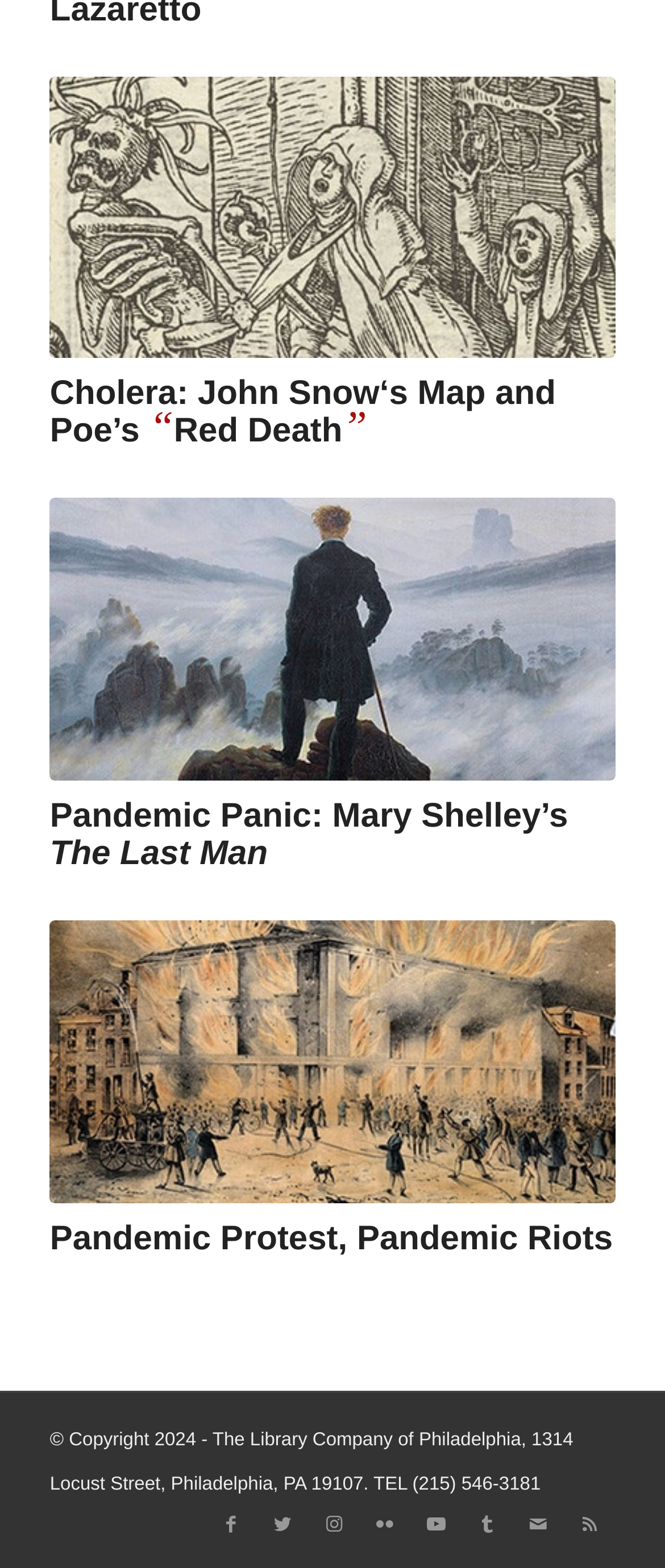Provide the bounding box coordinates of the HTML element described by the text: "Pandemic Protest, Pandemic Riots".

[0.075, 0.778, 0.921, 0.802]